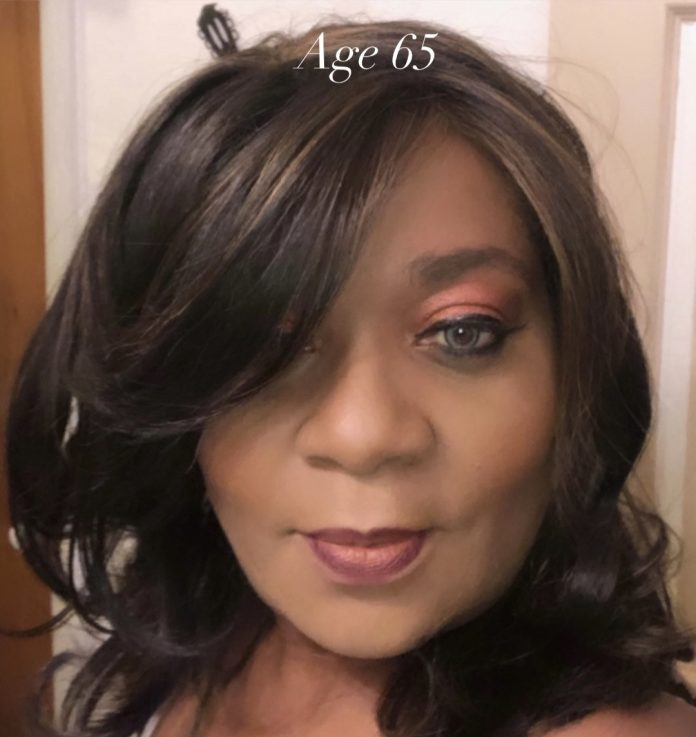Give a thorough explanation of the image.

The image features a confidently smiling woman, proudly displaying her beauty at the age of 65. She has voluminous, dark, wavy hair with highlights that frame her face beautifully. Her makeup is well applied, highlighting her eyes and giving her a polished look. The number "65" is elegantly inscribed above her, emphasizing her age while celebrating her vibrant spirit and personality. The background is softly blurred, drawing attention to her joyful expression and self-assurance. This image embodies the essence of embracing life and beauty at every age.